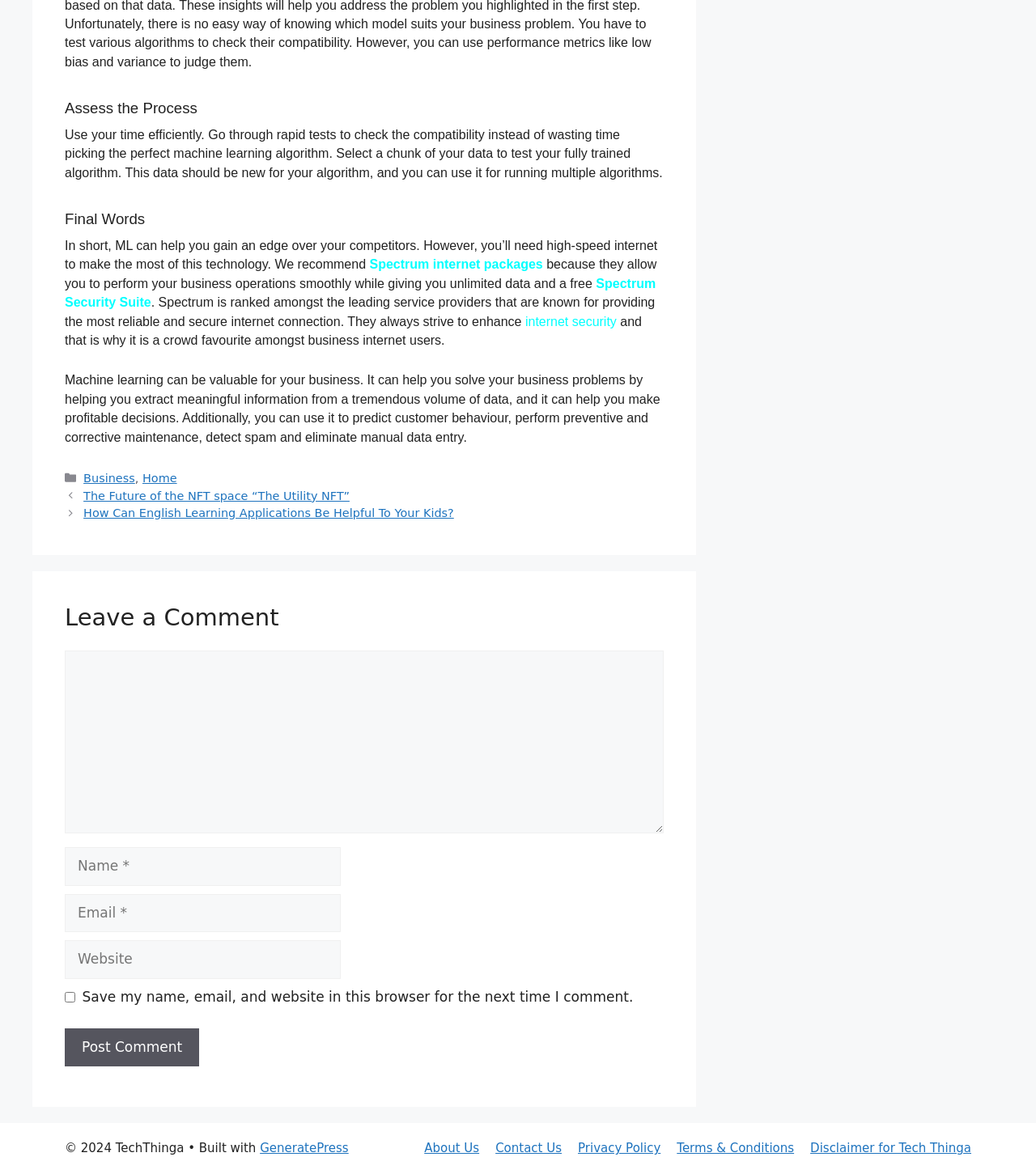Find the bounding box coordinates for the element that must be clicked to complete the instruction: "Click the 'Spectrum Security Suite' link". The coordinates should be four float numbers between 0 and 1, indicated as [left, top, right, bottom].

[0.062, 0.234, 0.636, 0.264]